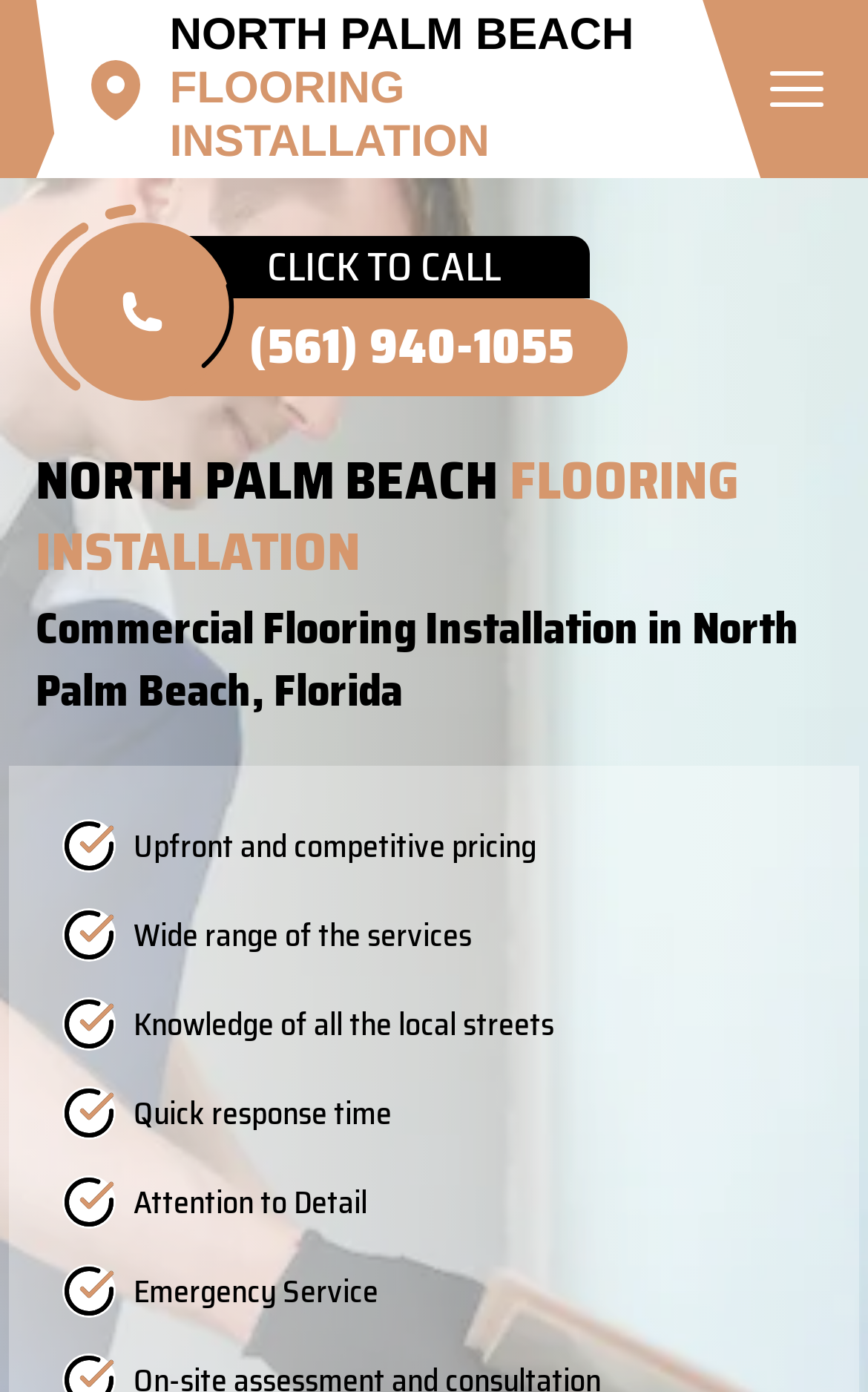Determine the bounding box coordinates for the HTML element mentioned in the following description: "Drives". The coordinates should be a list of four floats ranging from 0 to 1, represented as [left, top, right, bottom].

None